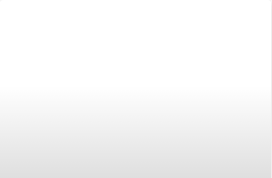Break down the image and describe each part extensively.

The image features a representation related to "Oregon Honey." It may depict either the honey itself, such as a jar or bottle, or the context in which it is produced. The surrounding content on the webpage suggests a focus on the significance of Oregon honey within the broader context of honey production and pollination. The article likely provides information on the unique characteristics of honey from Oregon, which could be influenced by the local flora and the specific bee species involved in its creation. This honey is notable for its quality and may reflect the landscapes and natural resources of Oregon.